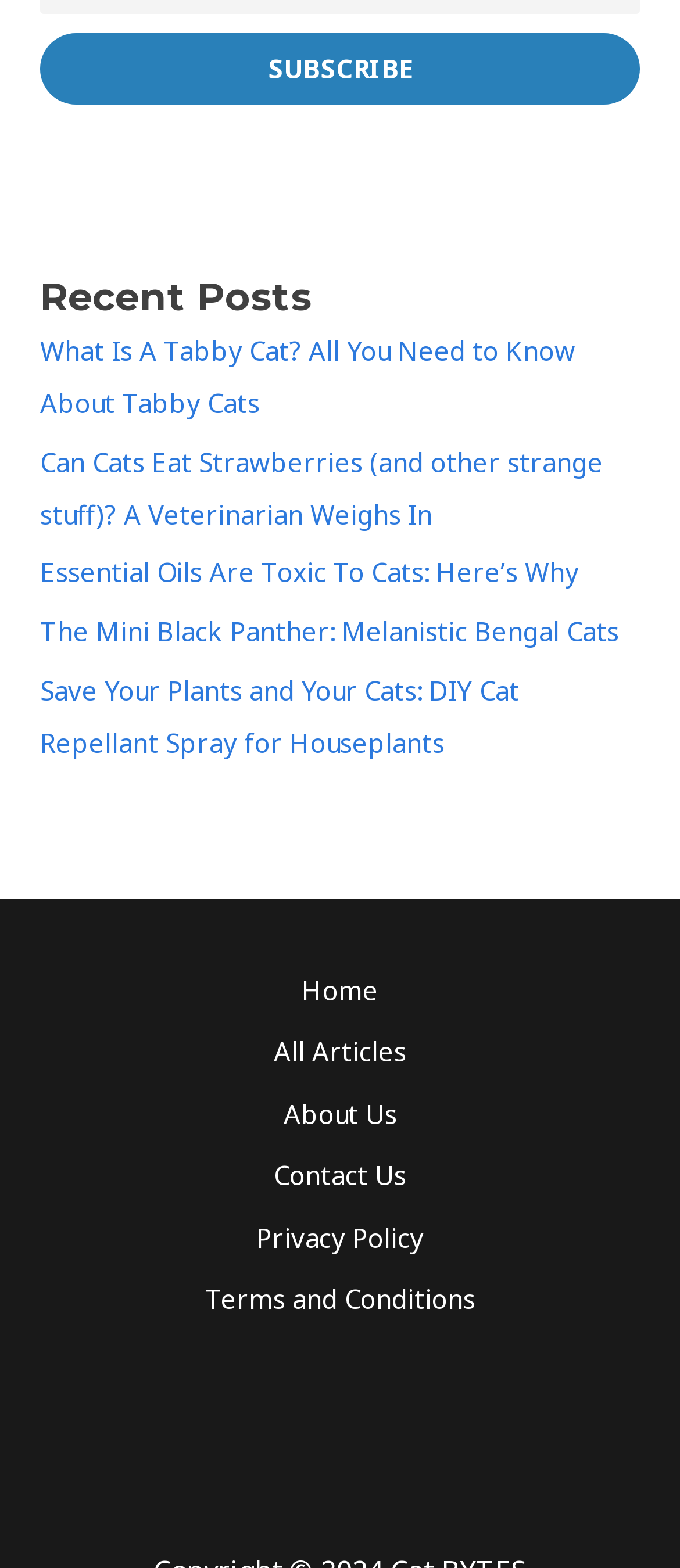Please locate the bounding box coordinates of the element's region that needs to be clicked to follow the instruction: "Navigate to the Home page". The bounding box coordinates should be provided as four float numbers between 0 and 1, i.e., [left, top, right, bottom].

[0.418, 0.618, 0.582, 0.657]